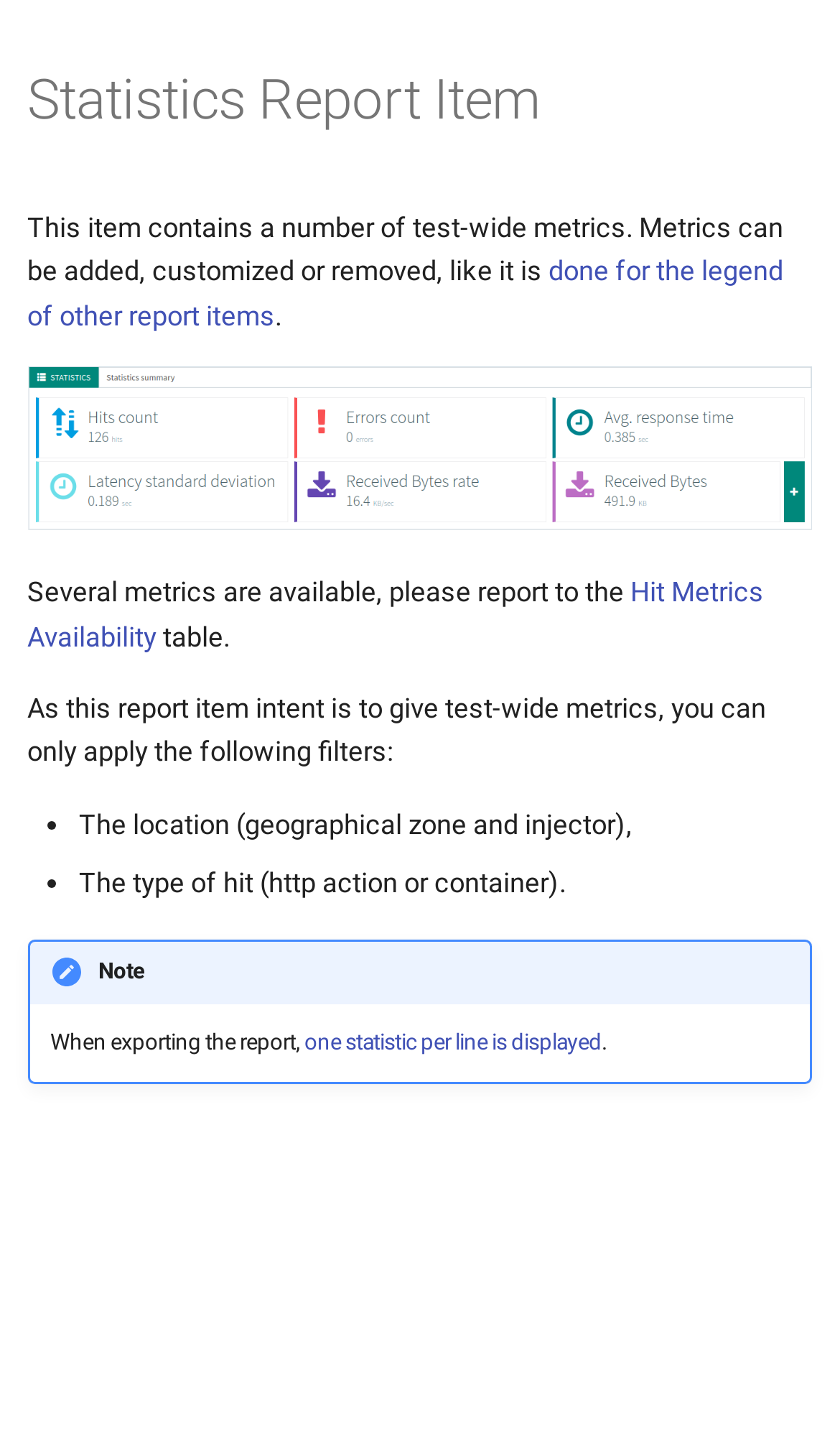How many types of user profiles are available?
Please provide a comprehensive answer based on the visual information in the image.

There is only one type of user profile available because in the 'Edit a Scenario' section, there is a link 'User Profiles' which suggests that there is only one type of user profile.